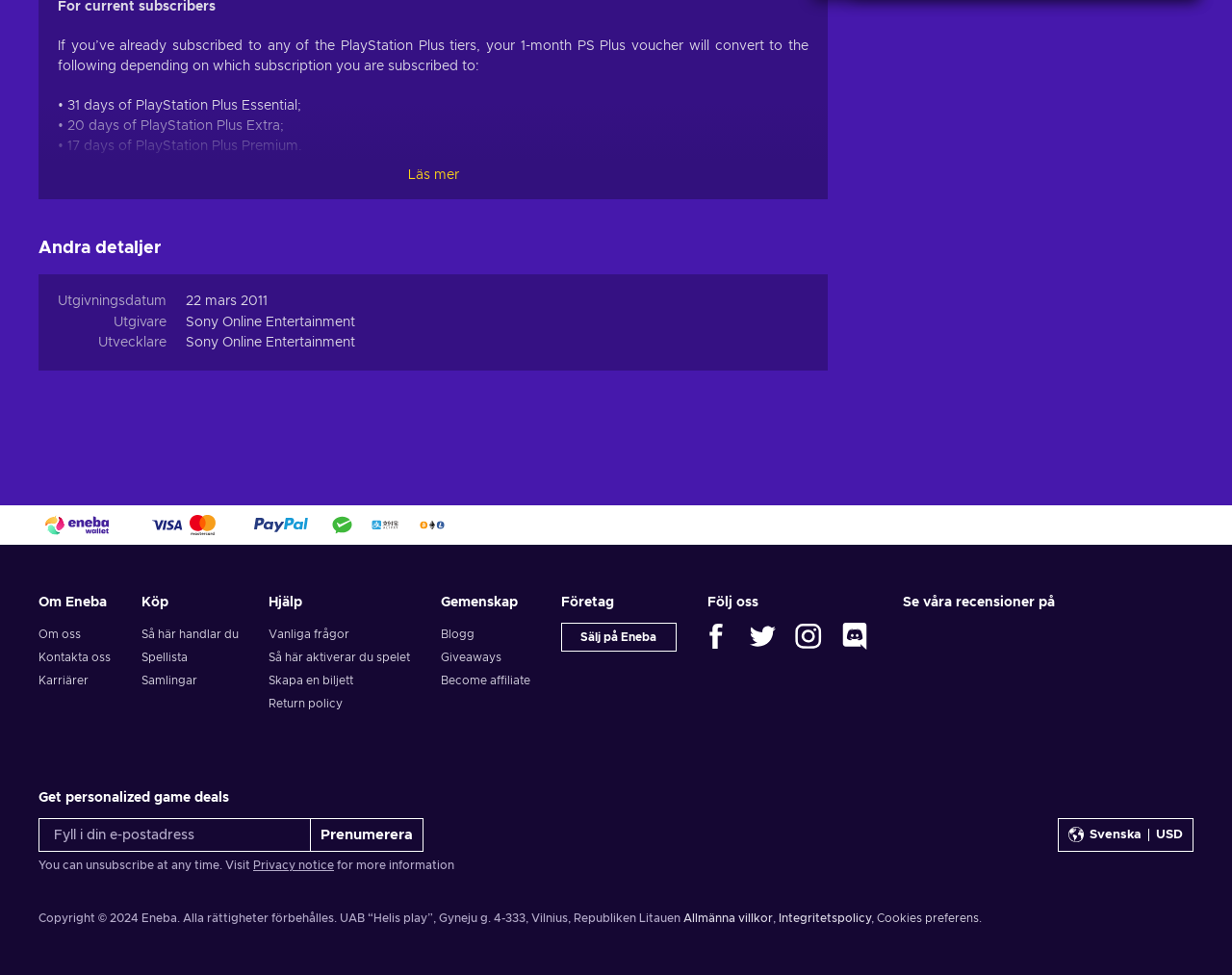What is the purpose of the PlayStation Plus Card?
Ensure your answer is thorough and detailed.

The webpage explains that the PlayStation Plus Card is one of the most convenient and easiest ways to join the PS Plus club, which unlocks the full potential of the PlayStation console.